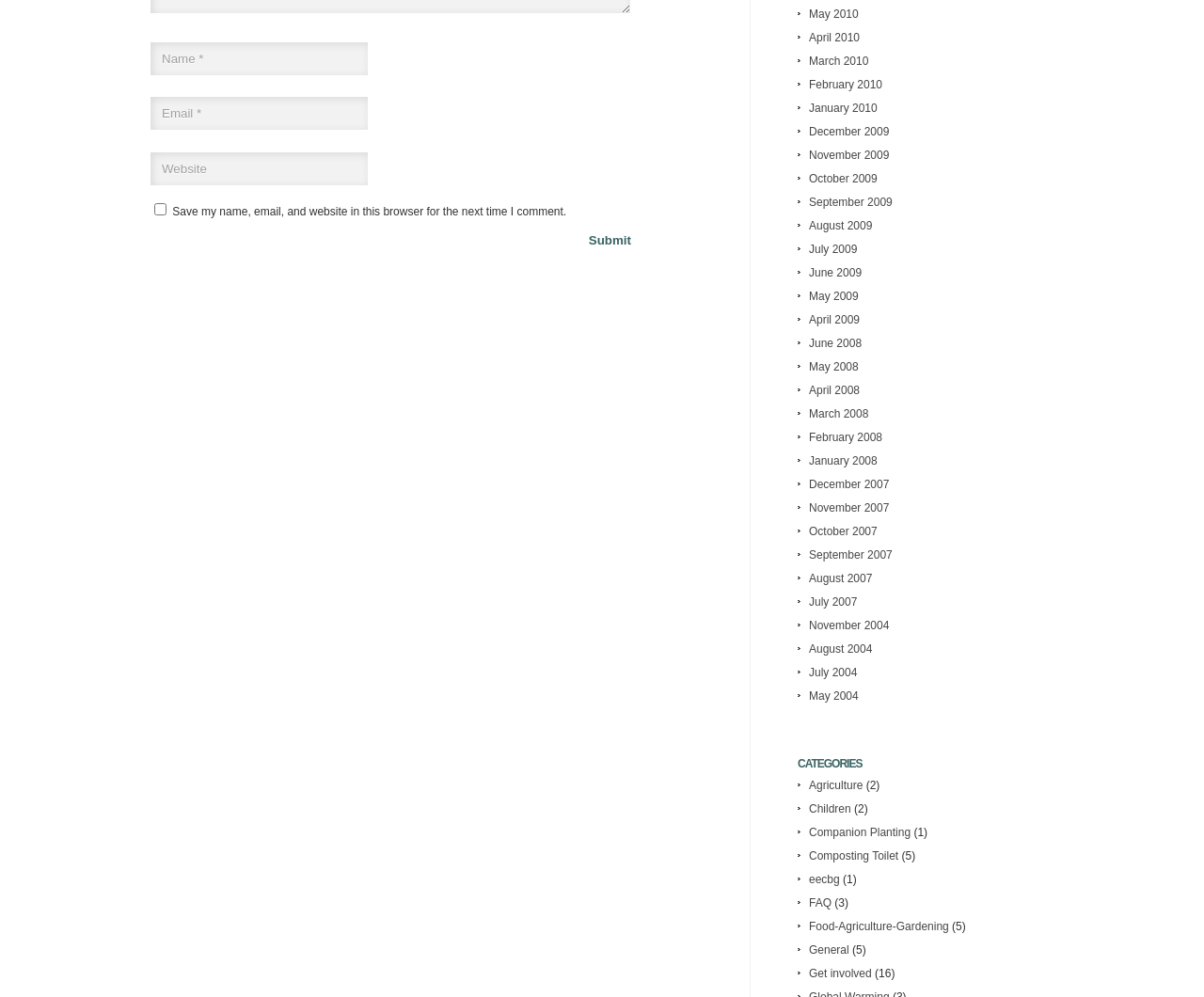Provide the bounding box coordinates of the HTML element described as: "input value="Email *" aria-describedby="email-notes" name="email"". The bounding box coordinates should be four float numbers between 0 and 1, i.e., [left, top, right, bottom].

[0.125, 0.097, 0.305, 0.13]